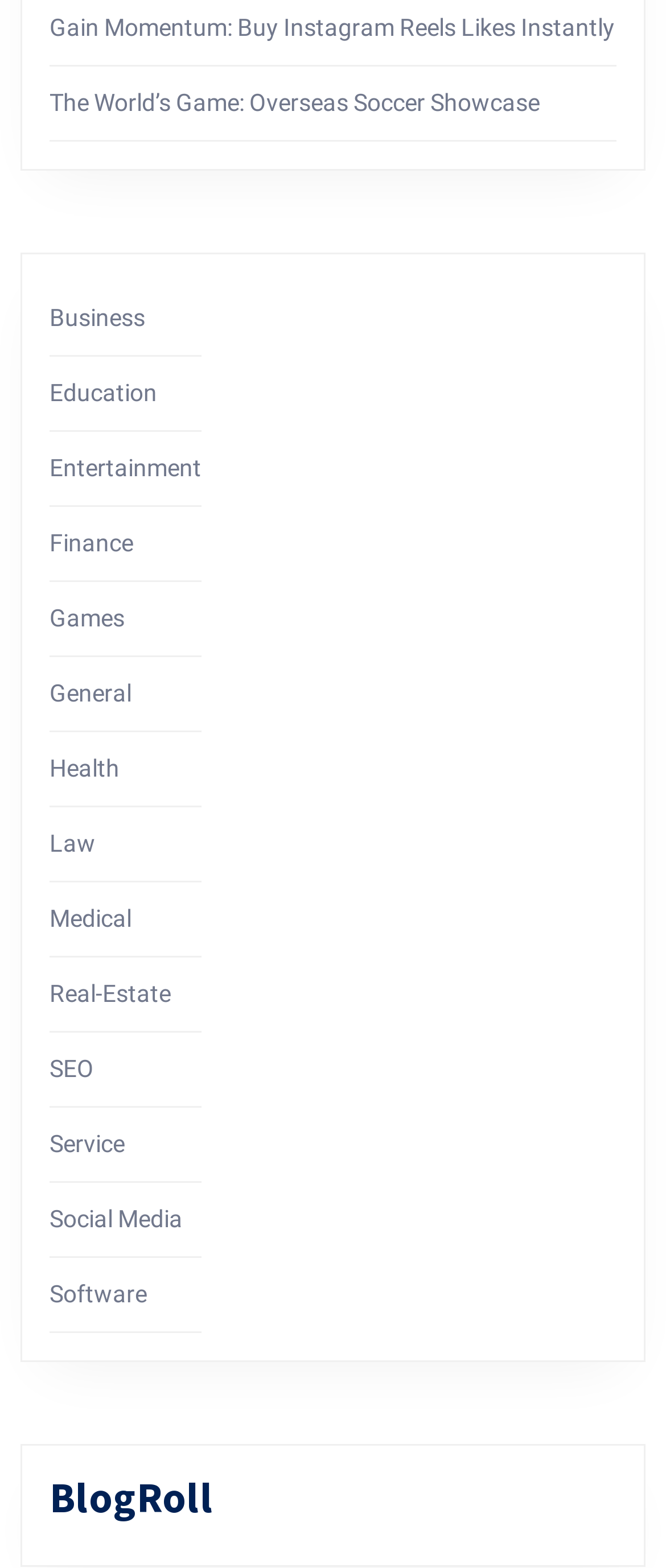Give the bounding box coordinates for the element described by: "Education".

[0.074, 0.242, 0.236, 0.259]